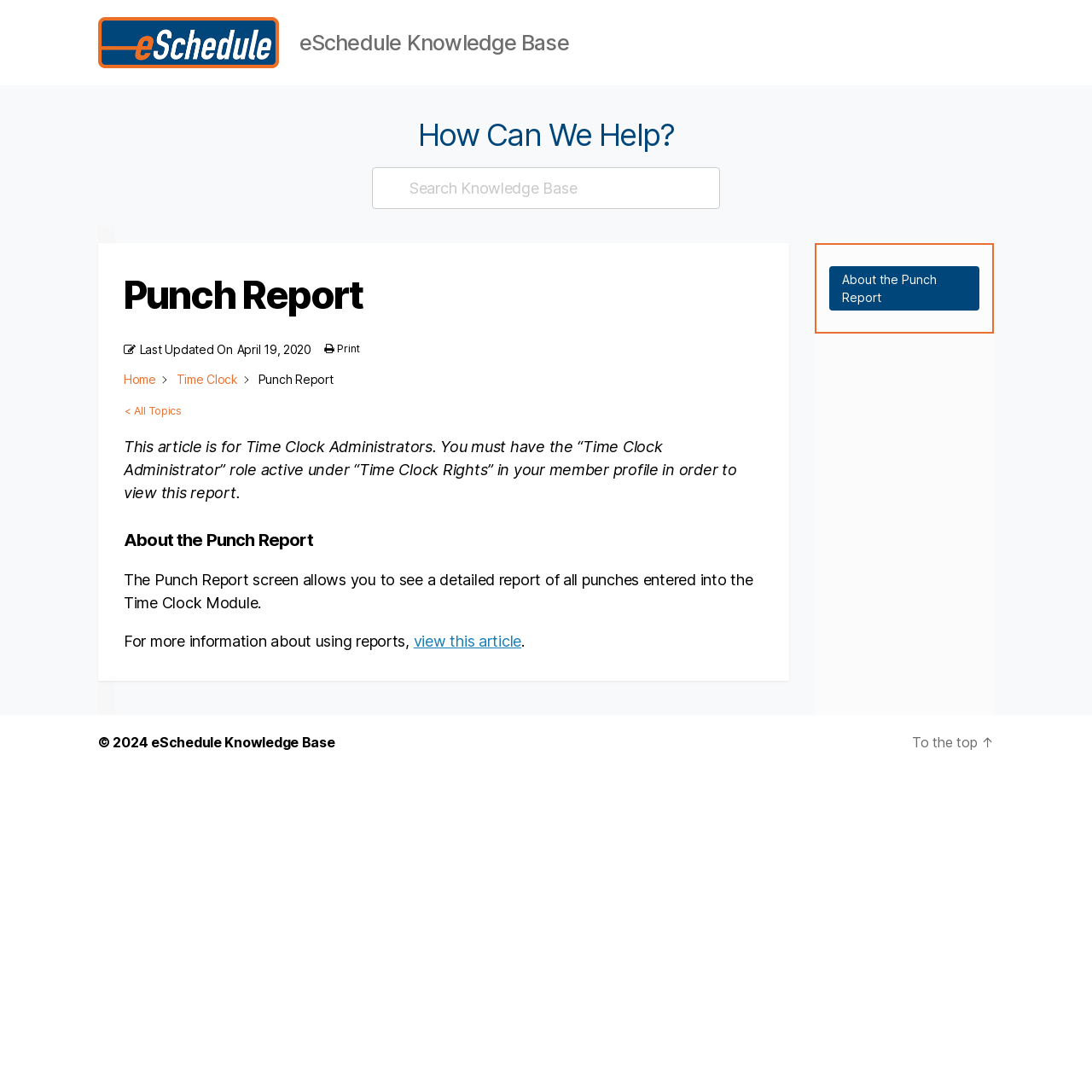Please identify the coordinates of the bounding box for the clickable region that will accomplish this instruction: "Go to the top".

[0.835, 0.672, 0.91, 0.687]